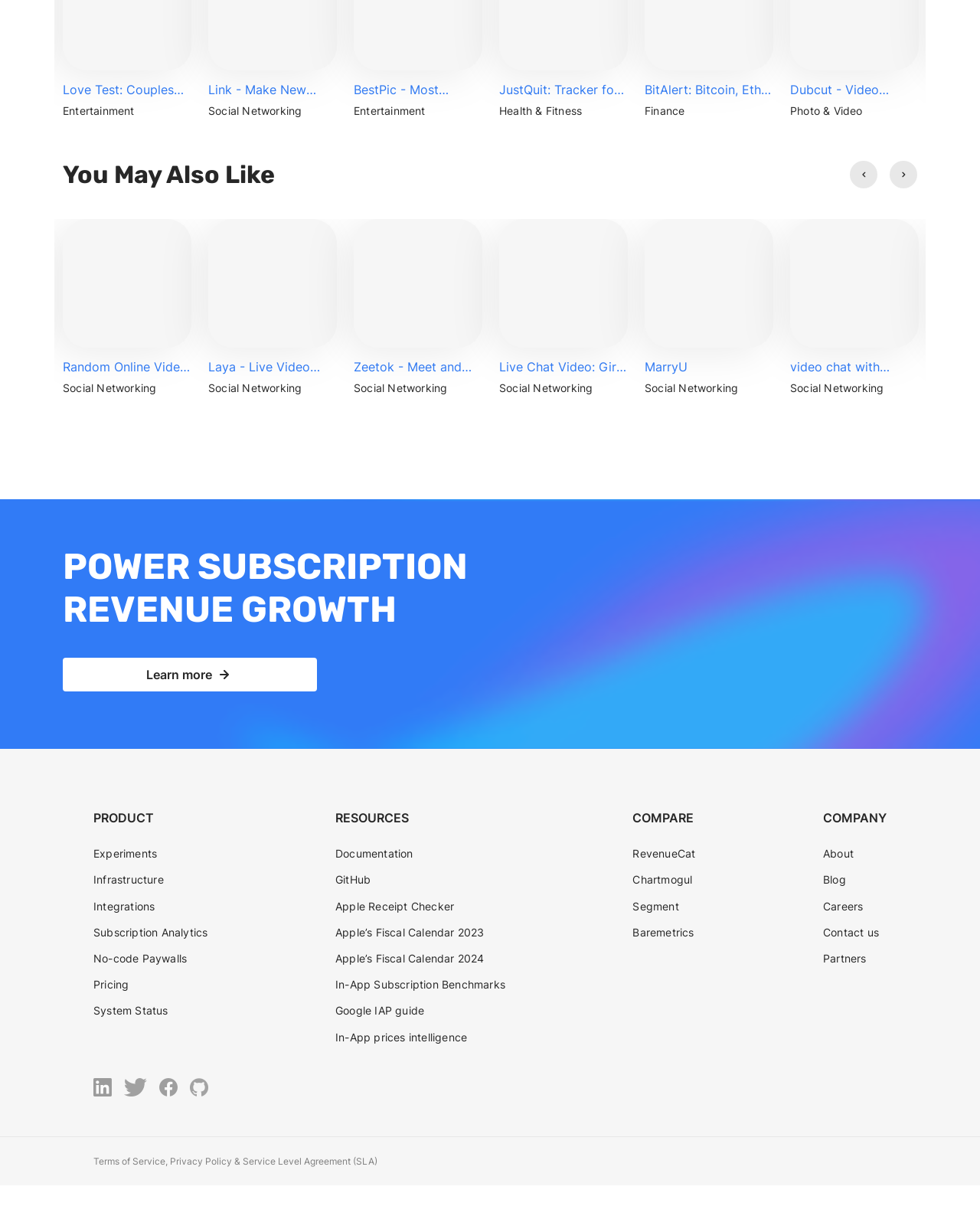What is the name of the first app in the 'You May Also Like' section?
Using the information from the image, give a concise answer in one word or a short phrase.

Random Online Video Chat & Cam